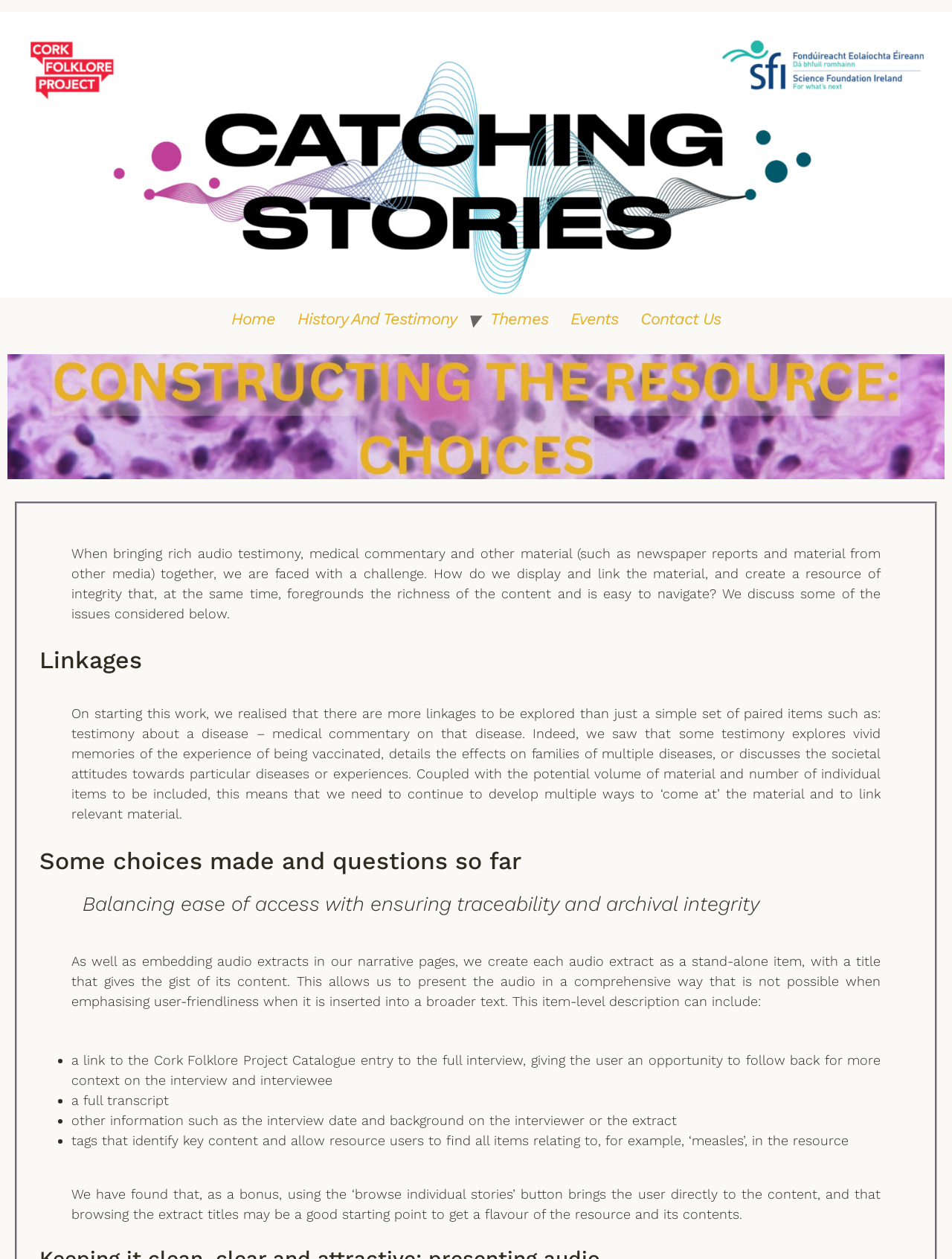Determine the bounding box coordinates of the UI element described below. Use the format (top-left x, top-left y, bottom-right x, bottom-right y) with floating point numbers between 0 and 1: Contact Us

[0.661, 0.241, 0.769, 0.266]